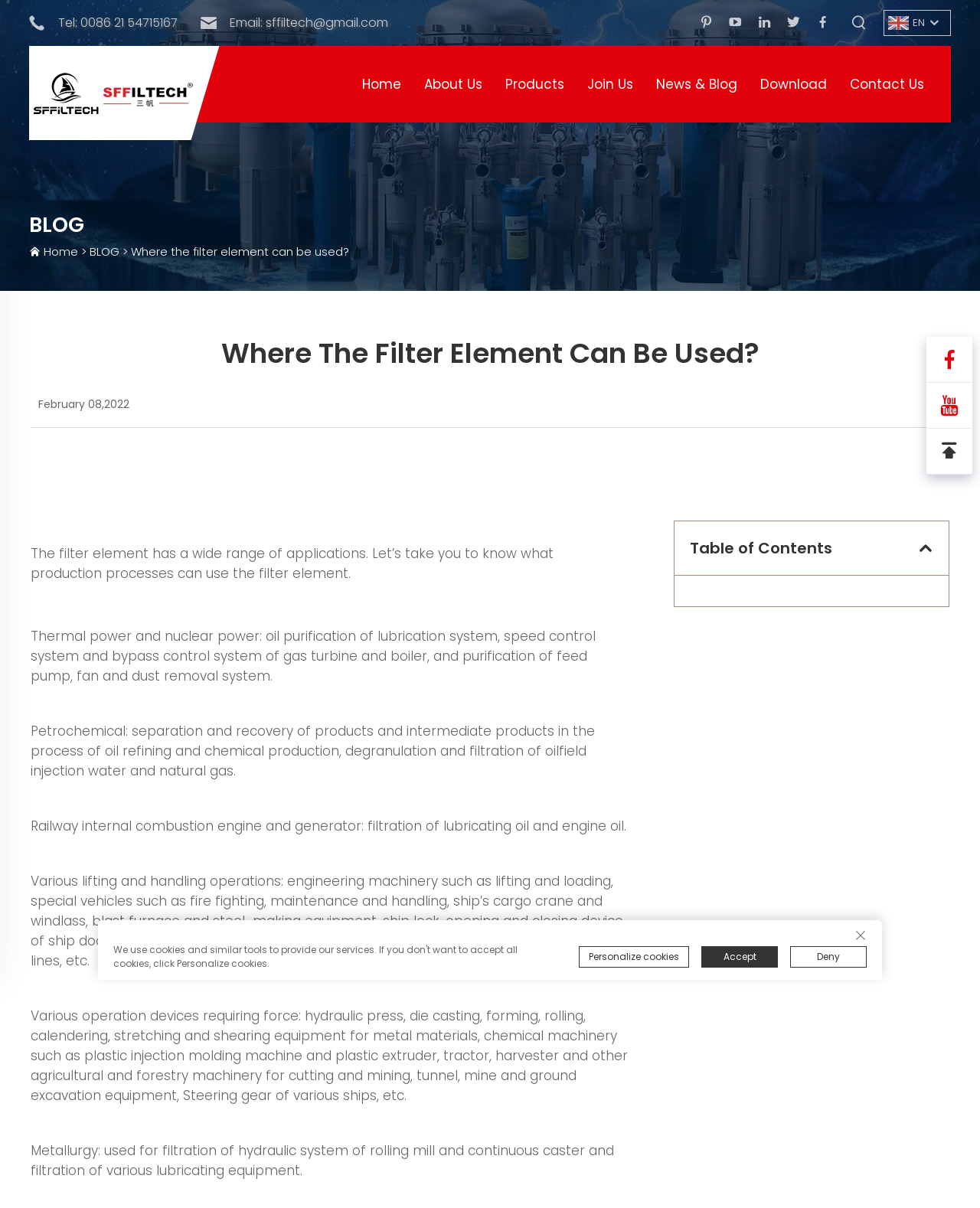From the details in the image, provide a thorough response to the question: What is the date of the blog post?

I found the date of the blog post by looking at the text below the heading 'Where The Filter Element Can Be Used?', which says 'February 08, 2022'.